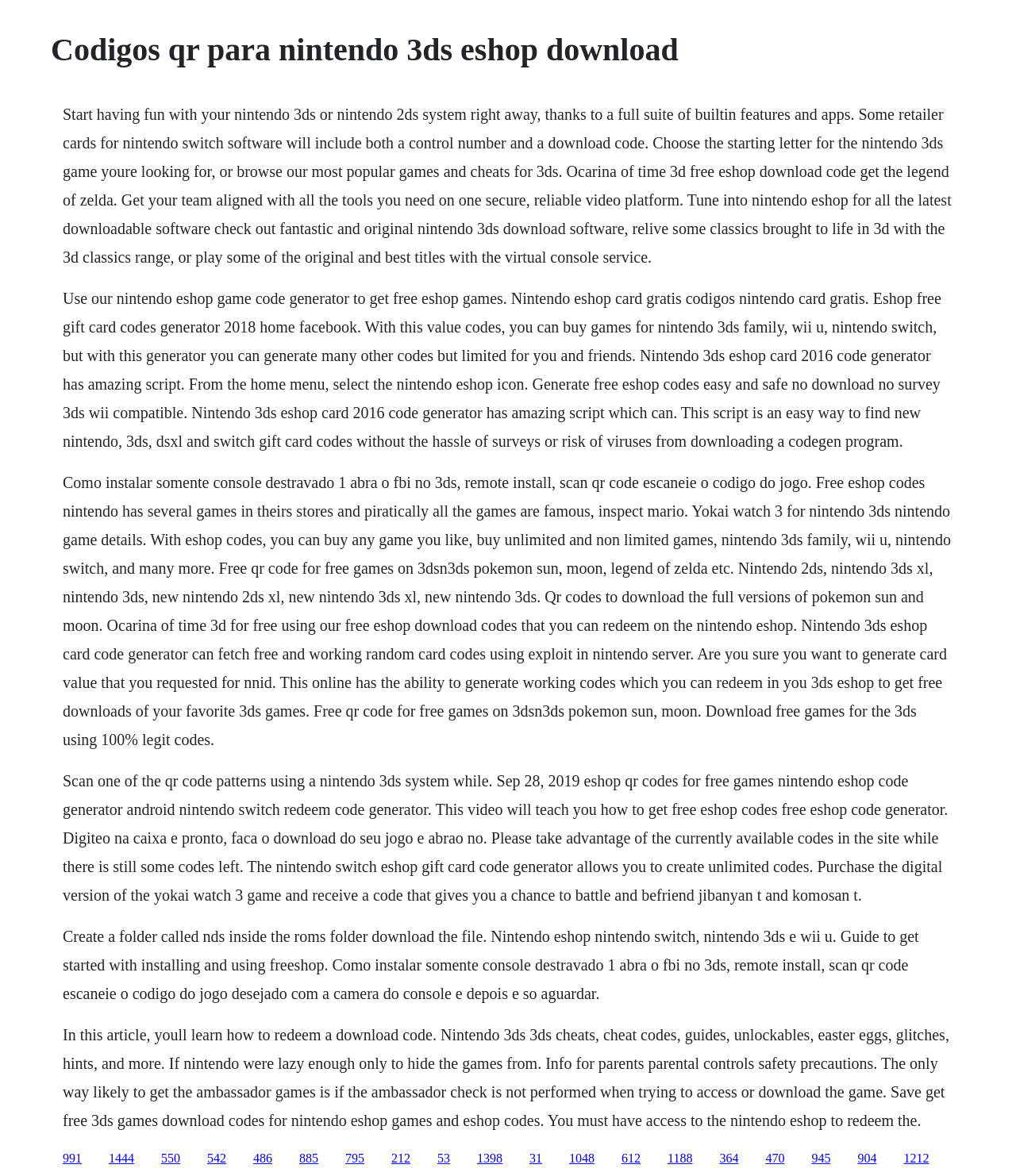What type of Nintendo consoles are supported by this webpage's code generator?
Please elaborate on the answer to the question with detailed information.

The webpage mentions generating codes for Nintendo 3DS, Switch, and Wii U consoles. This suggests that the code generator is compatible with these consoles and can generate codes that can be redeemed on them.